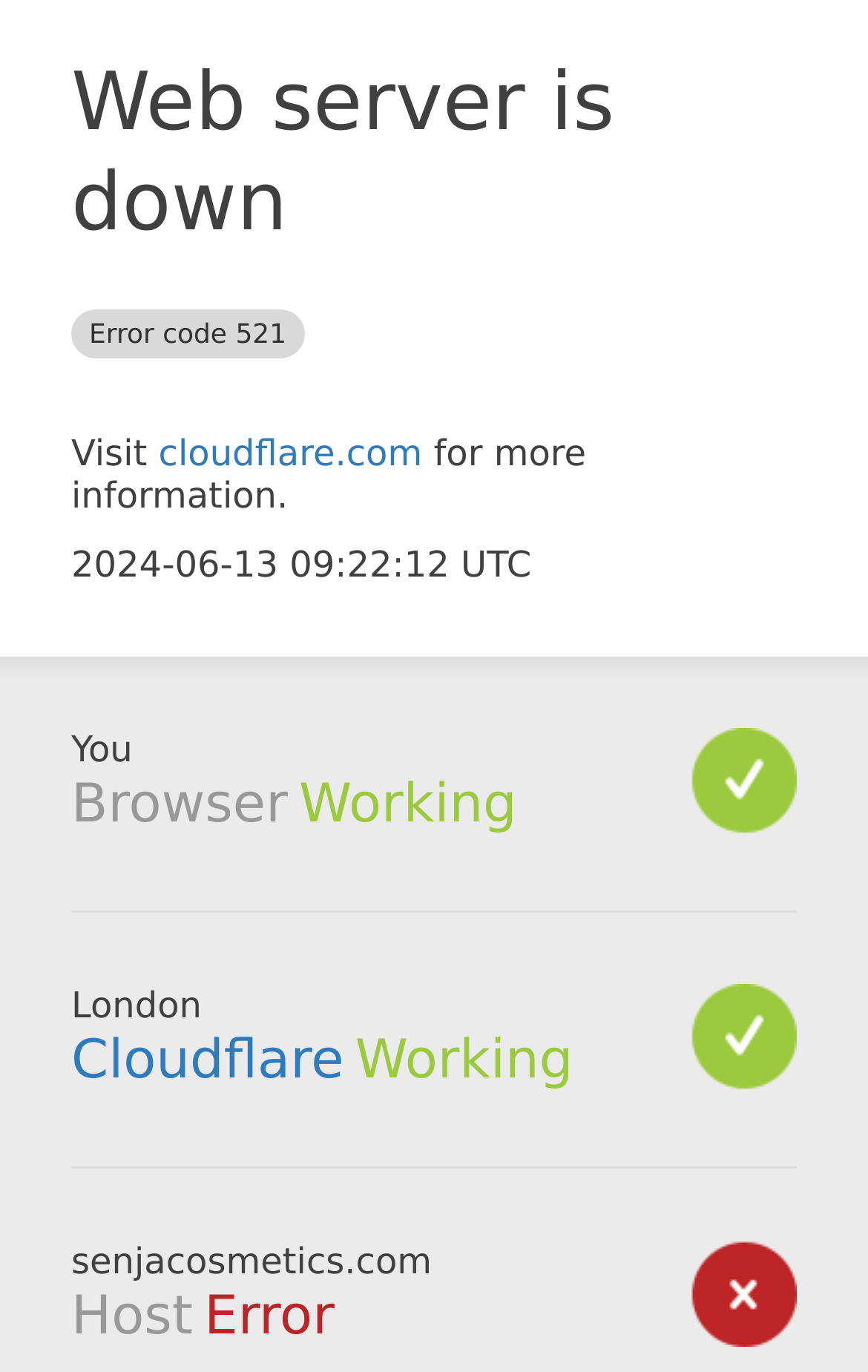By analyzing the image, answer the following question with a detailed response: What is the status of the browser?

The status of the browser is mentioned in the StaticText element 'Working' which is located below the heading 'Browser' with a bounding box coordinate of [0.345, 0.563, 0.596, 0.608].